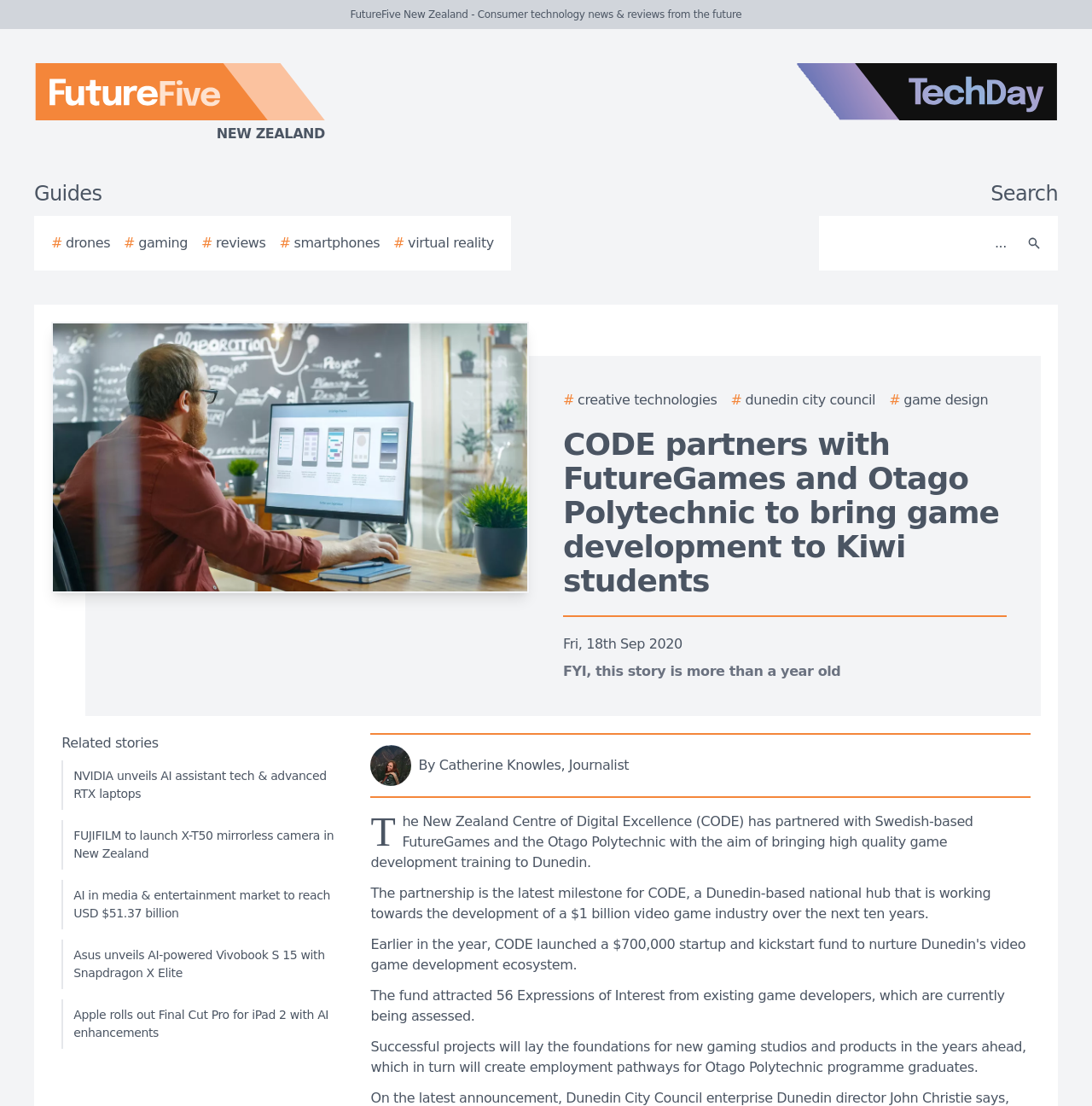What is the author's name of the article? Examine the screenshot and reply using just one word or a brief phrase.

Catherine Knowles